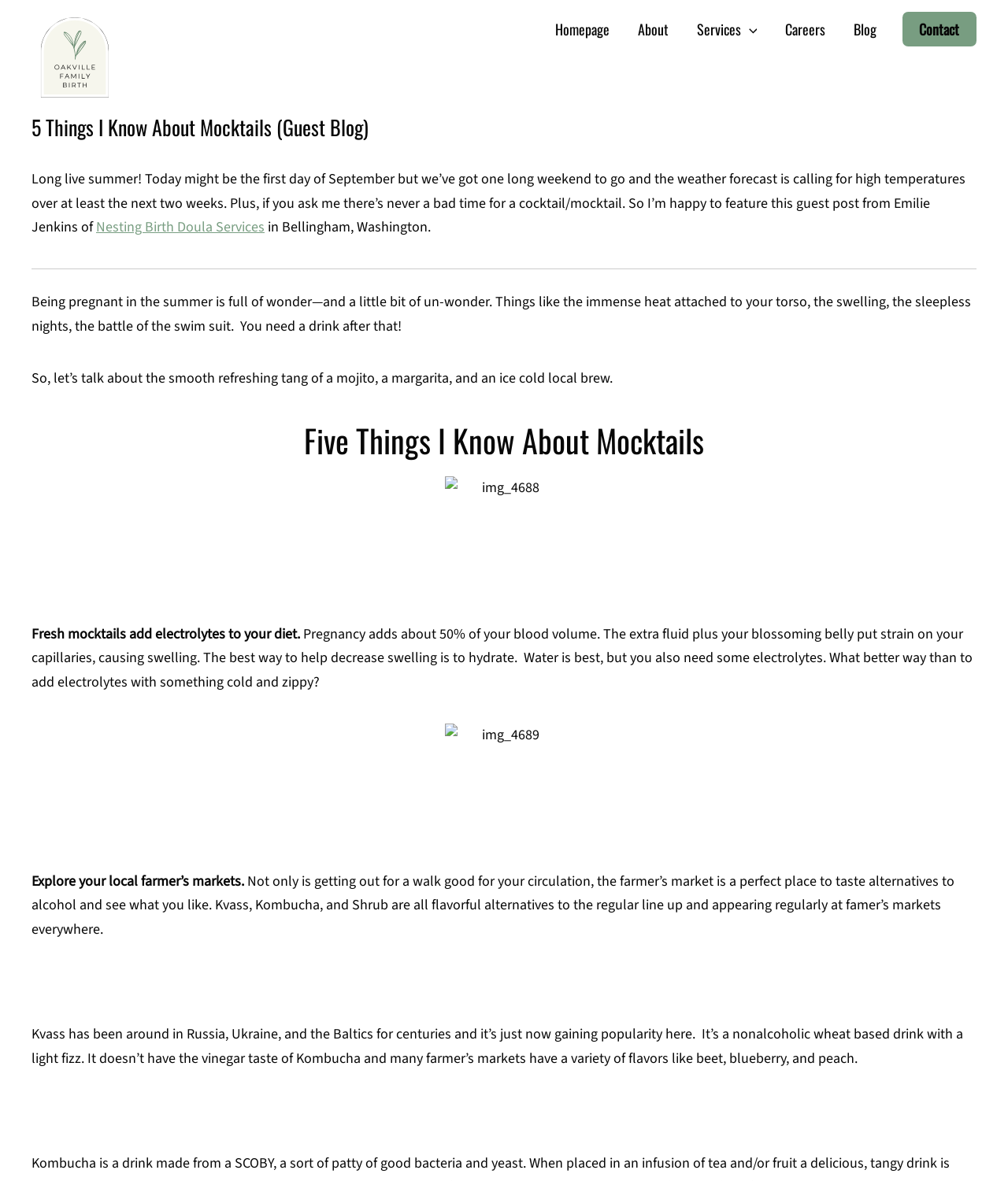Identify the bounding box coordinates for the region of the element that should be clicked to carry out the instruction: "Click on the 'Related Stories' link". The bounding box coordinates should be four float numbers between 0 and 1, i.e., [left, top, right, bottom].

None